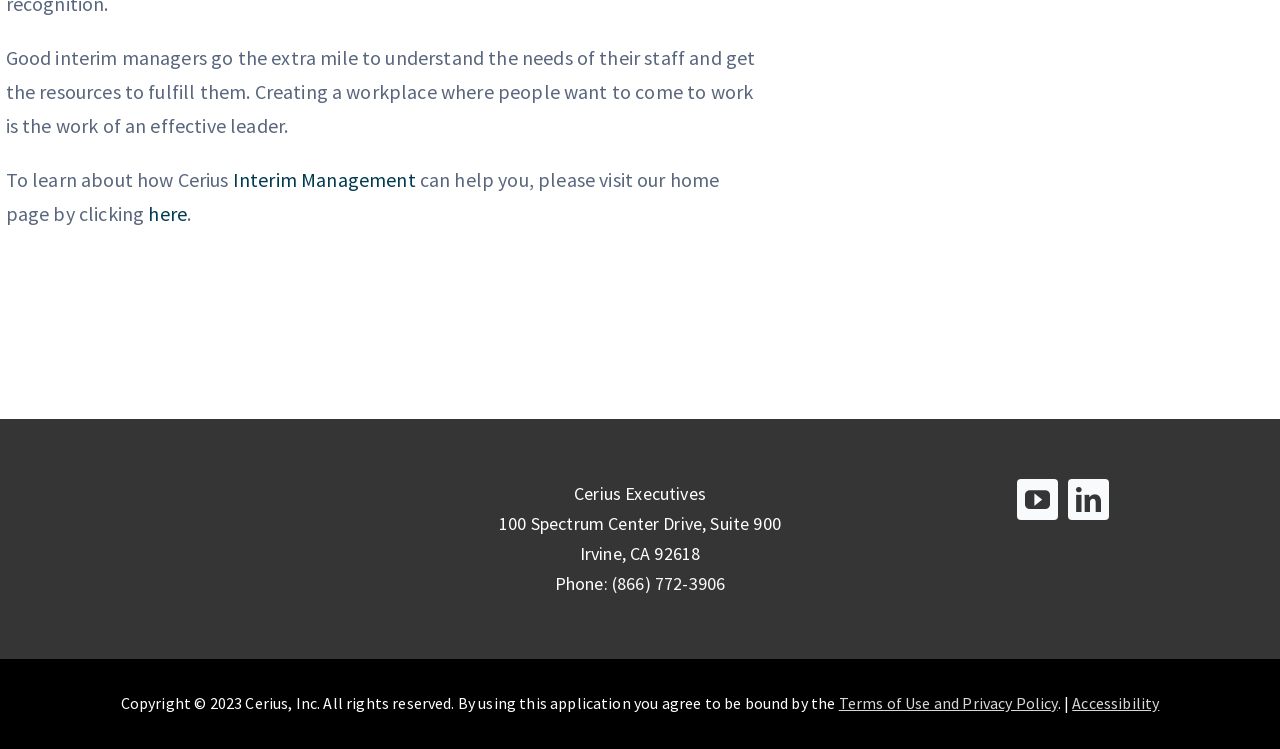What is the purpose of an effective leader? Based on the image, give a response in one word or a short phrase.

Creating a workplace where people want to come to work